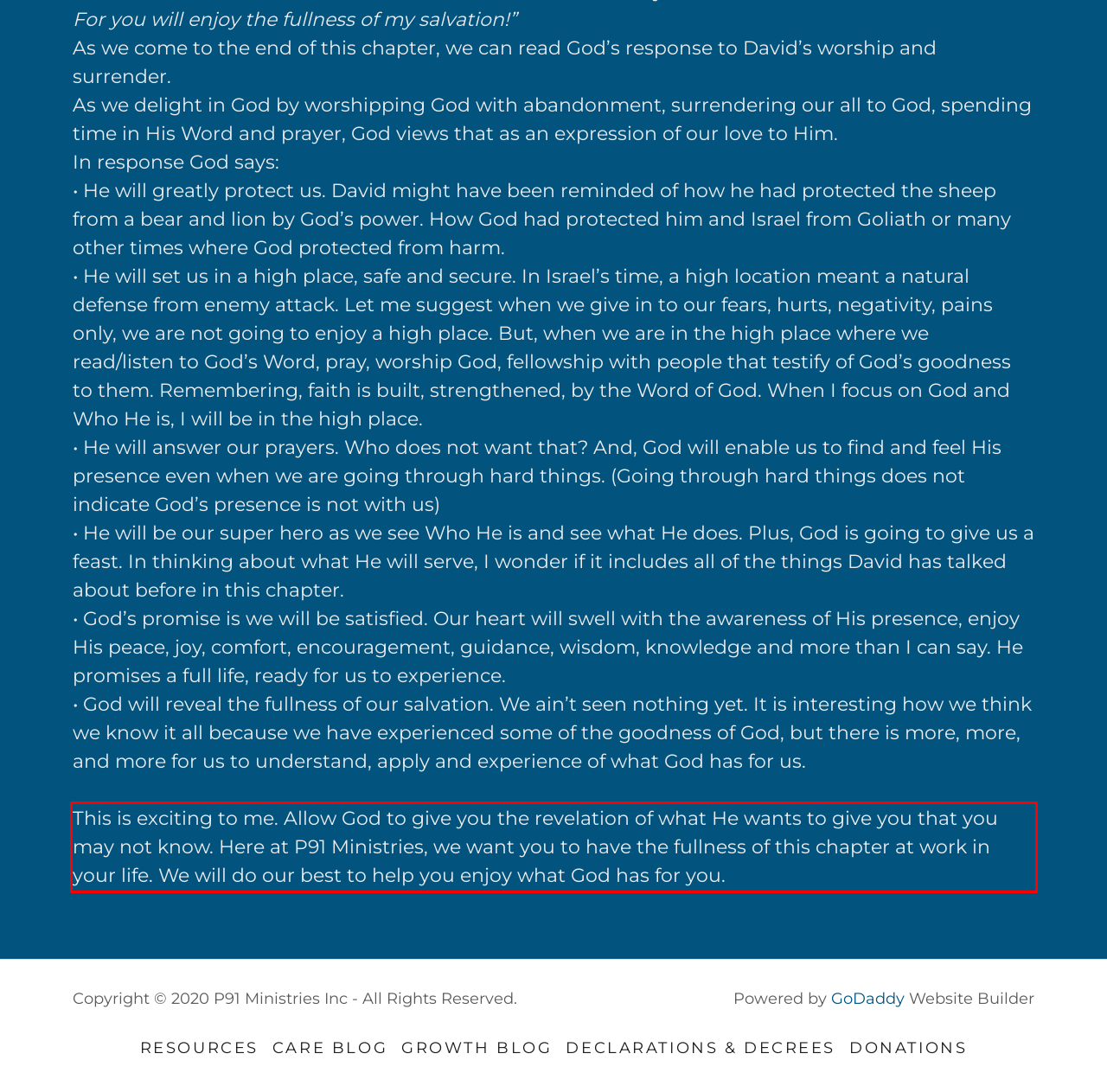You are provided with a screenshot of a webpage containing a red bounding box. Please extract the text enclosed by this red bounding box.

This is exciting to me. Allow God to give you the revelation of what He wants to give you that you may not know. Here at P91 Ministries, we want you to have the fullness of this chapter at work in your life. We will do our best to help you enjoy what God has for you.